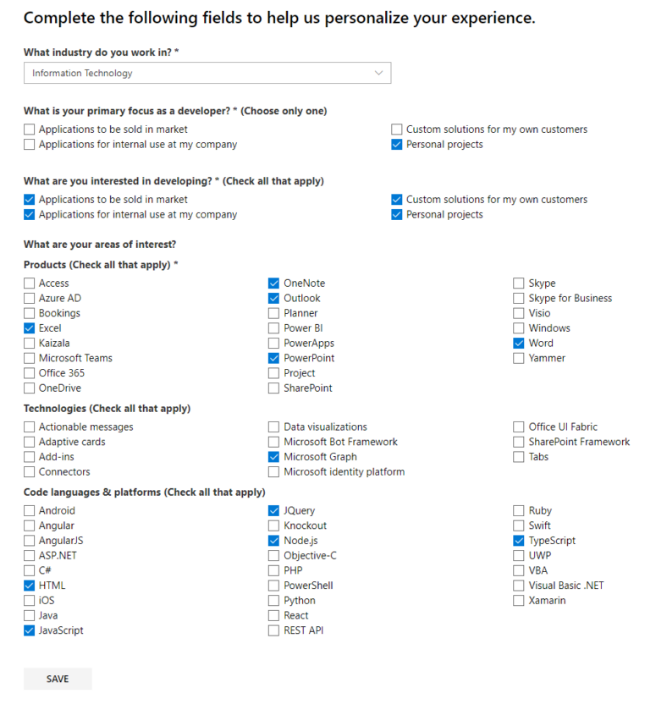Describe the important features and context of the image with as much detail as possible.

This image depicts a form titled "M365 Developer Program Preferences," designed to help users personalize their experience within the Microsoft 365 ecosystem. The form prompts users to fill out several fields, beginning with a dropdown menu for selecting their industry, which defaults to "Information Technology." Users are then asked to choose their primary focus as developers from options like "Applications to be sold in market" or "Applications for internal use at my company."

The form also features checkboxes for users to indicate their areas of interest in development. Options include various Microsoft products such as Excel, OneNote, Outlook, and Microsoft Teams, among others. Additionally, users can select technologies and coding languages they are proficient in, including HTML, JavaScript, Node.js, and more. 

At the bottom of the form, there is a prominent "SAVE" button, inviting users to submit their preferences, which will aid in curating relevant content tailored to their specific needs in the developer program. The structured layout facilitates easy navigation and input, ensuring a user-friendly experience.